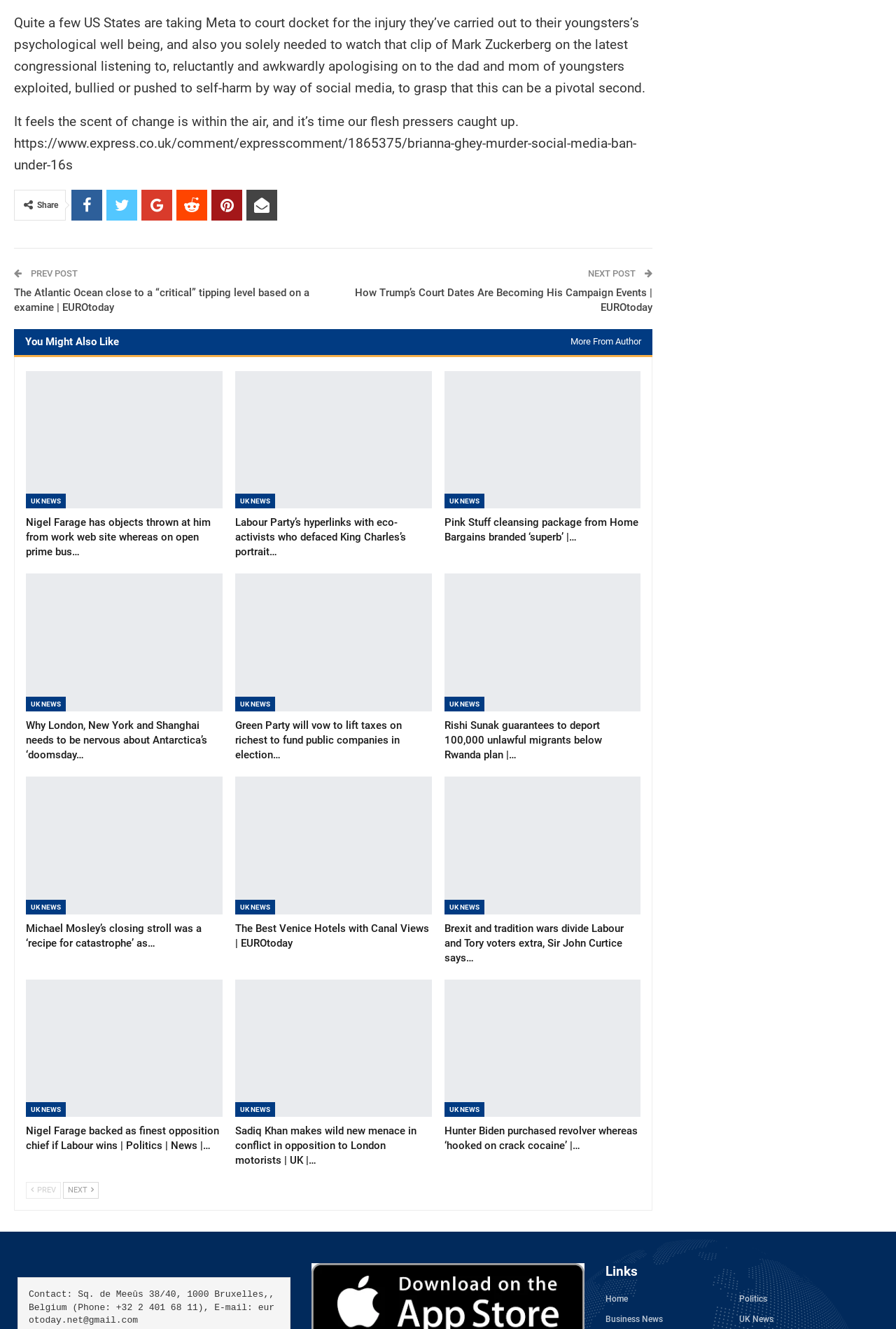Highlight the bounding box coordinates of the element you need to click to perform the following instruction: "View more news from the UK."

[0.029, 0.372, 0.073, 0.383]